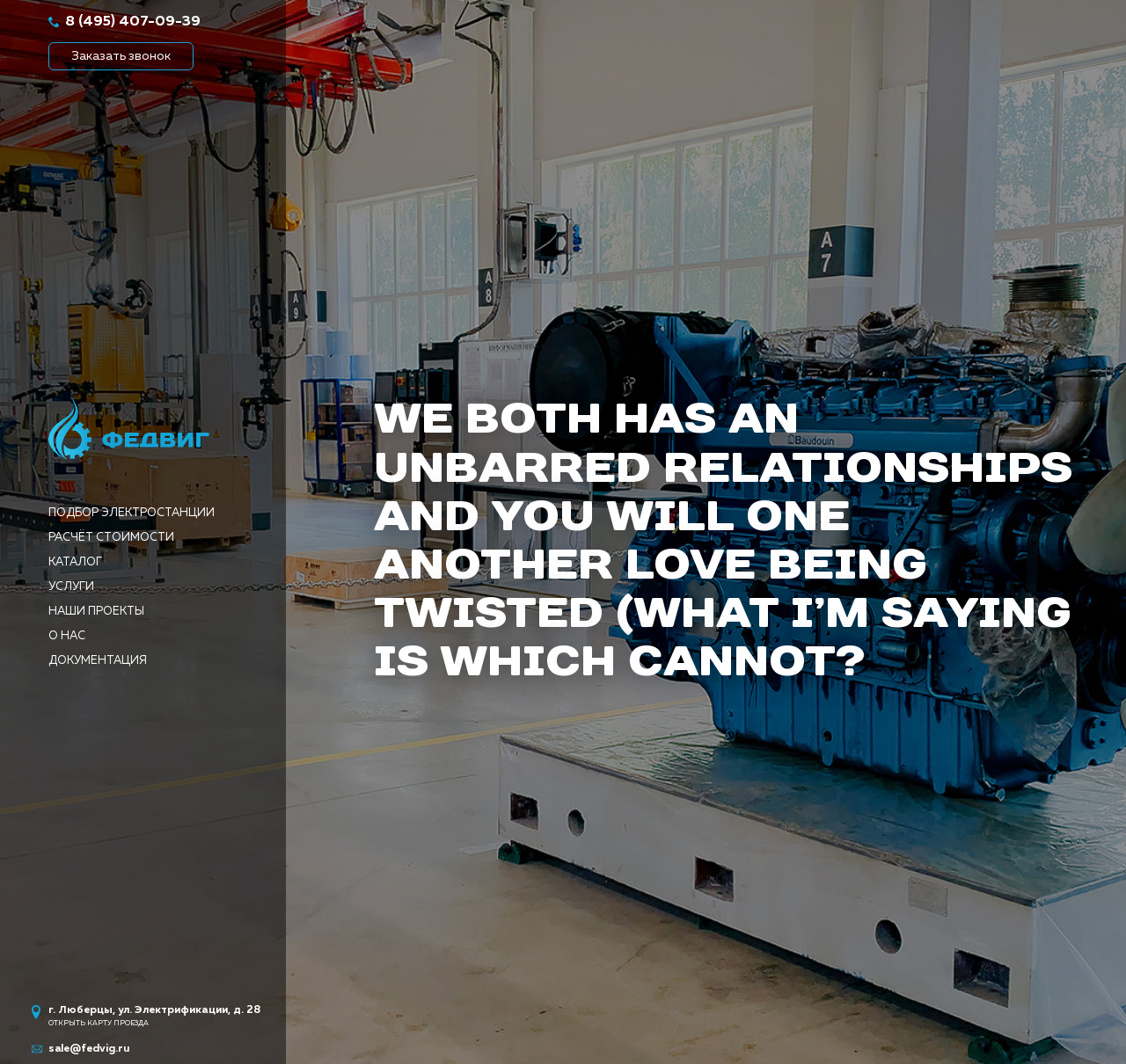Find the bounding box coordinates of the element's region that should be clicked in order to follow the given instruction: "Select electrostation". The coordinates should consist of four float numbers between 0 and 1, i.e., [left, top, right, bottom].

[0.043, 0.477, 0.191, 0.488]